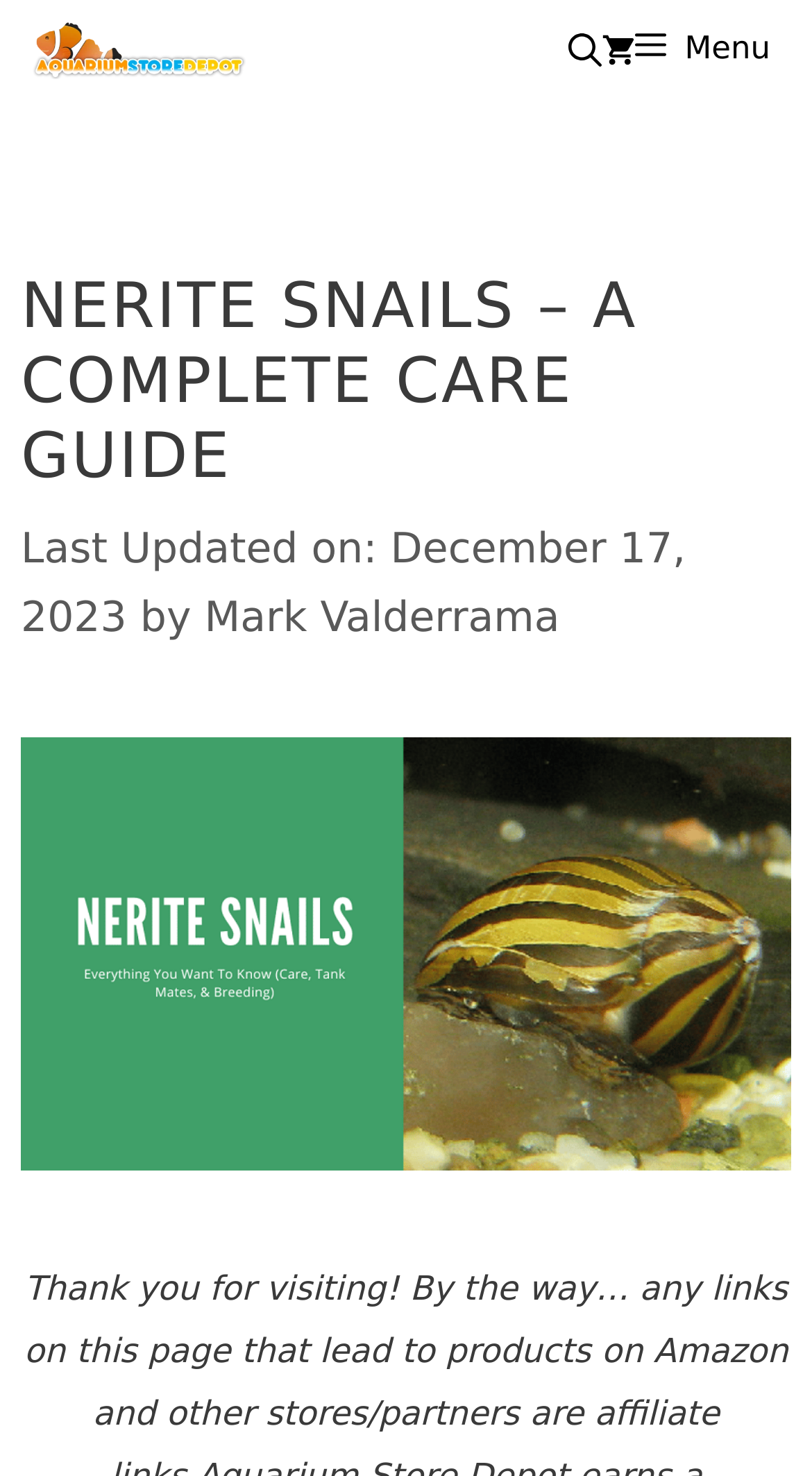How many navigation links are in the top-right corner?
Based on the image, provide your answer in one word or phrase.

2